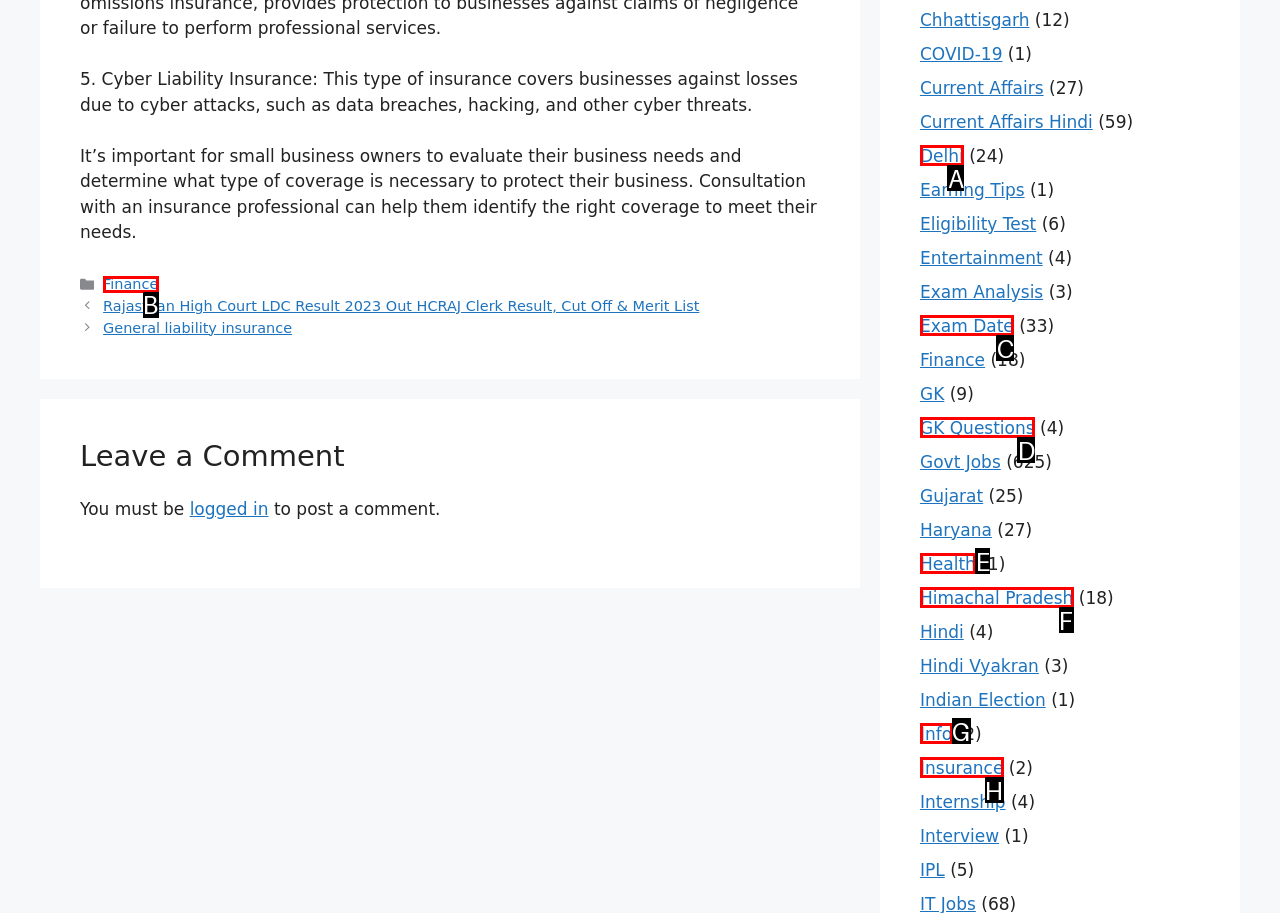Select the option that fits this description: Insurance
Answer with the corresponding letter directly.

H